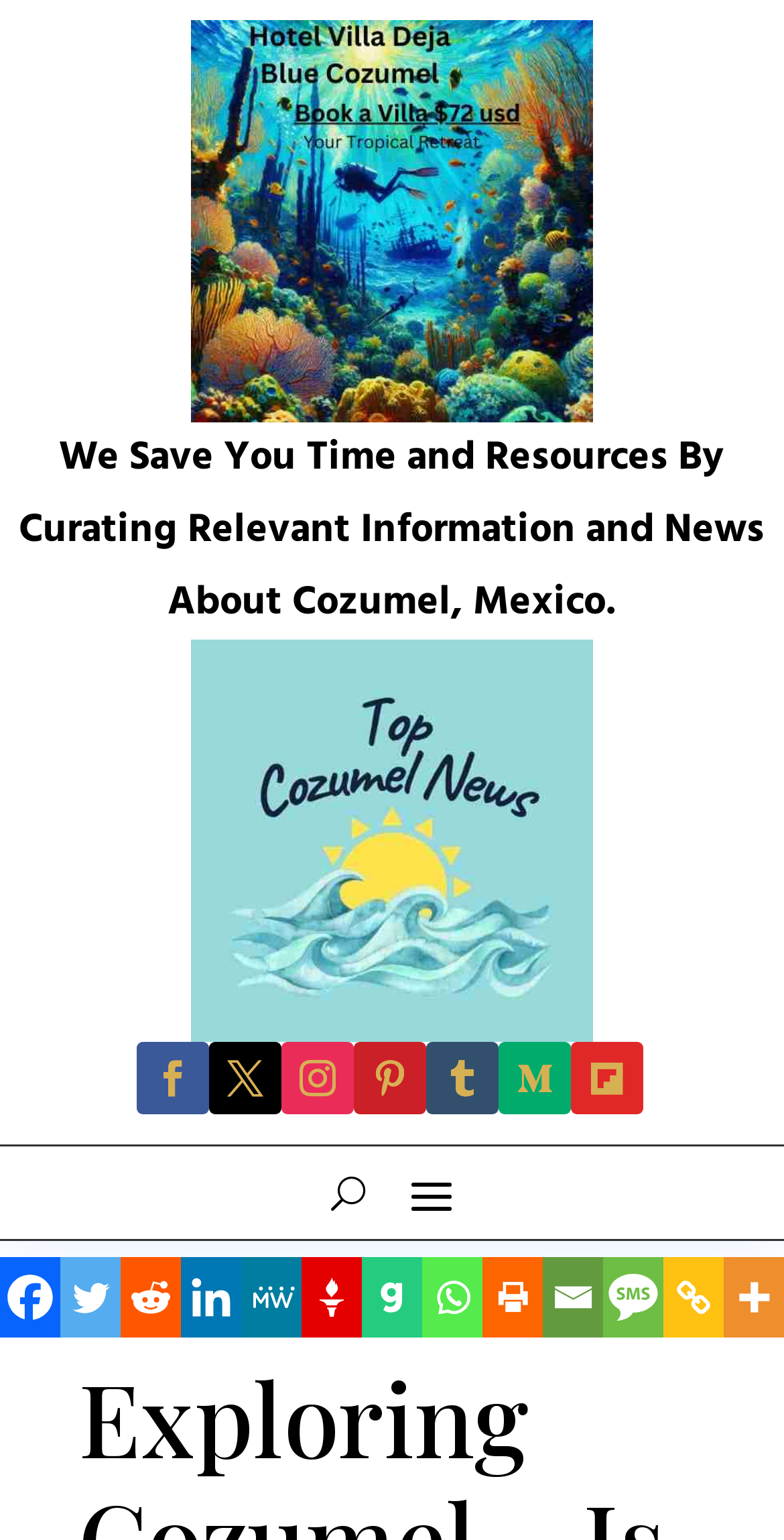Create a full and detailed caption for the entire webpage.

This webpage is about exploring Cozumel, Mexico, and discusses the option of renting a Jeep. At the top left, there is a logo of "TopCozumelNews" with a link to the website. Below the logo, there is a static text that reads "We Save You Time and Resources By Curating Relevant Information and News About Cozumel, Mexico." 

On the top right, there are several social media icons, including Facebook, Twitter, Reddit, Linkedin, MeWe, Gettr, Gab, and Whatsapp, which are aligned horizontally. Each icon has a corresponding link. 

Below the social media icons, there is a button labeled "U" which contains more sharing options, including Print, Email, SMS, Copy Link, and More. These options are also aligned horizontally and each has a corresponding link. 

There are no images directly related to the content of exploring Cozumel or Jeep rentals on this webpage. However, there are several icons and logos scattered throughout the page.